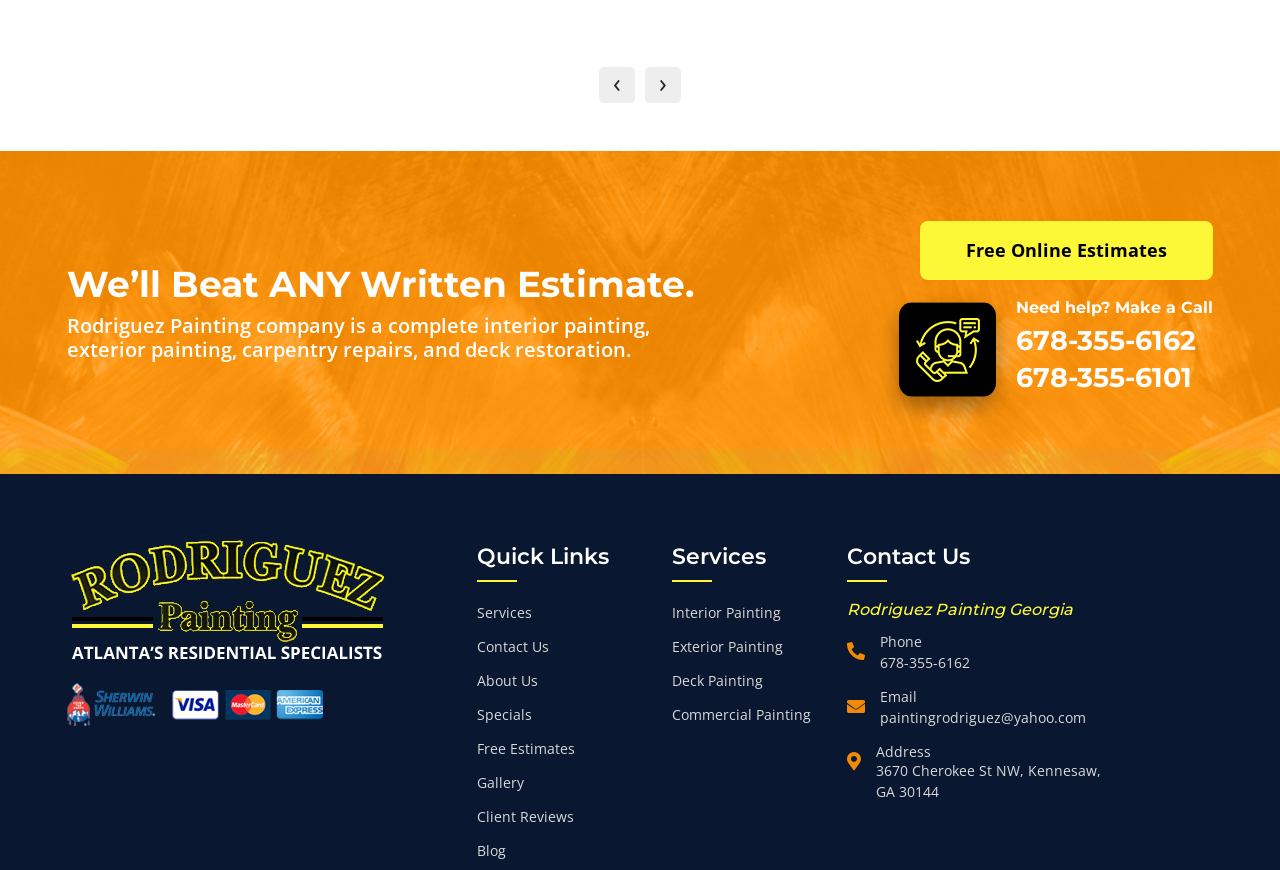Please provide the bounding box coordinate of the region that matches the element description: Free Estimates. Coordinates should be in the format (top-left x, top-left y, bottom-right x, bottom-right y) and all values should be between 0 and 1.

[0.373, 0.849, 0.449, 0.873]